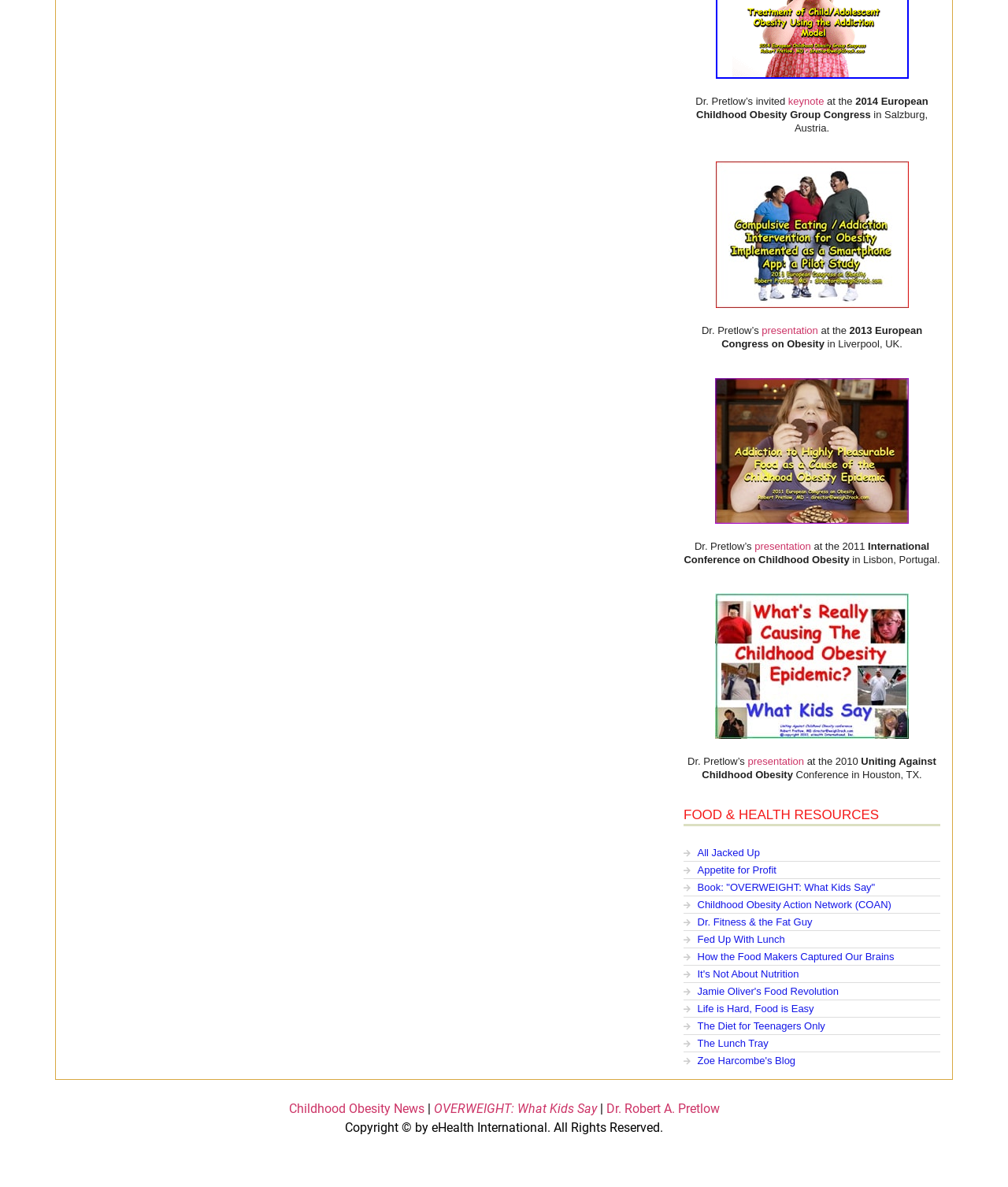Locate the bounding box coordinates of the element to click to perform the following action: 'visit the Childhood Obesity News page'. The coordinates should be given as four float values between 0 and 1, in the form of [left, top, right, bottom].

[0.286, 0.943, 0.421, 0.956]